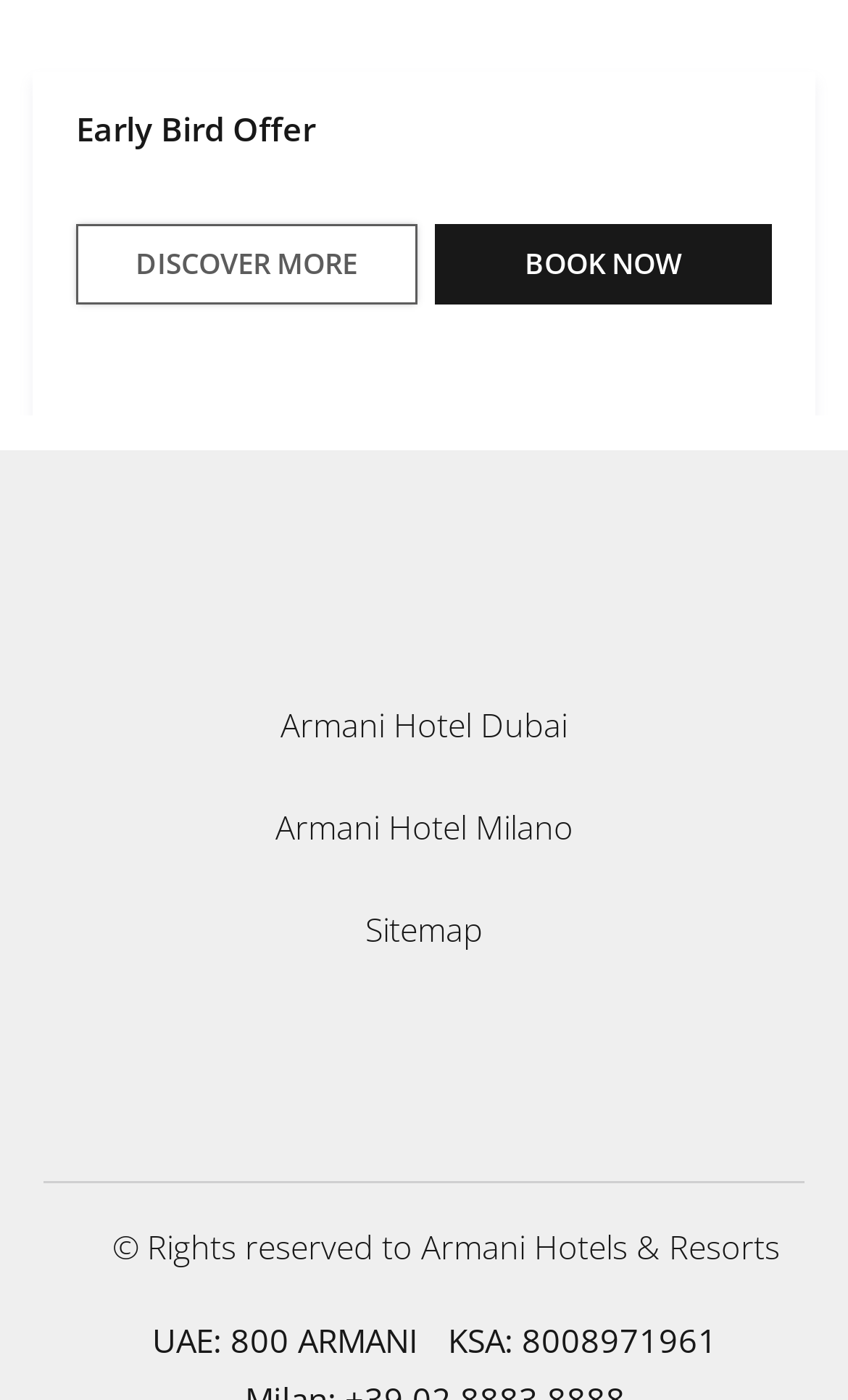With reference to the screenshot, provide a detailed response to the question below:
How many hotel locations are mentioned on the webpage?

The webpage has links to 'Armani Hotel Dubai' and 'Armani Hotel Milano', indicating that there are two hotel locations mentioned on the webpage.